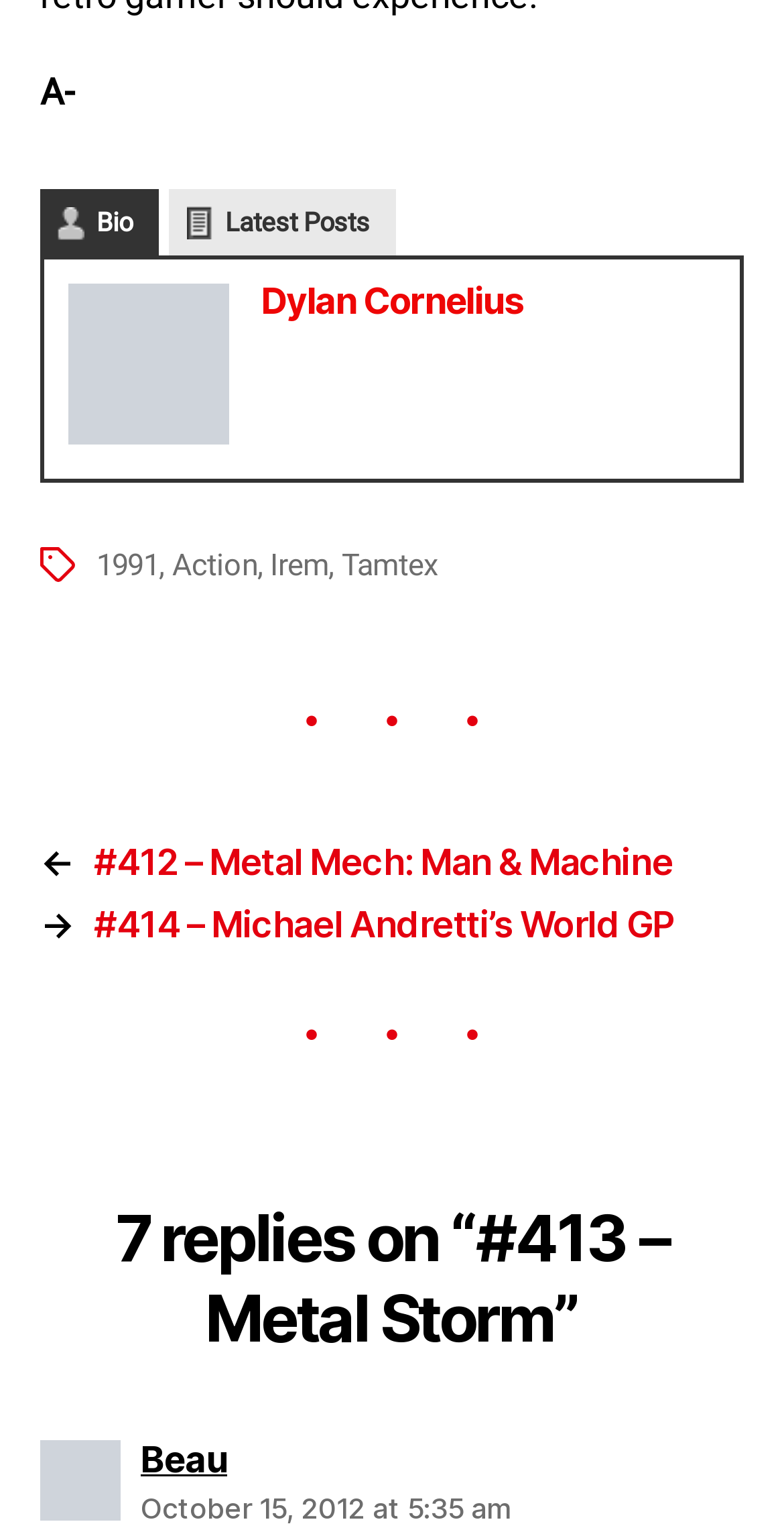What is the category of the post '#413 – Metal Storm'?
Use the information from the image to give a detailed answer to the question.

The category of the post '#413 – Metal Storm' can be found by looking at the link elements above the post title. The link element 'Action' is located above the post title, indicating that the category of the post is Action.